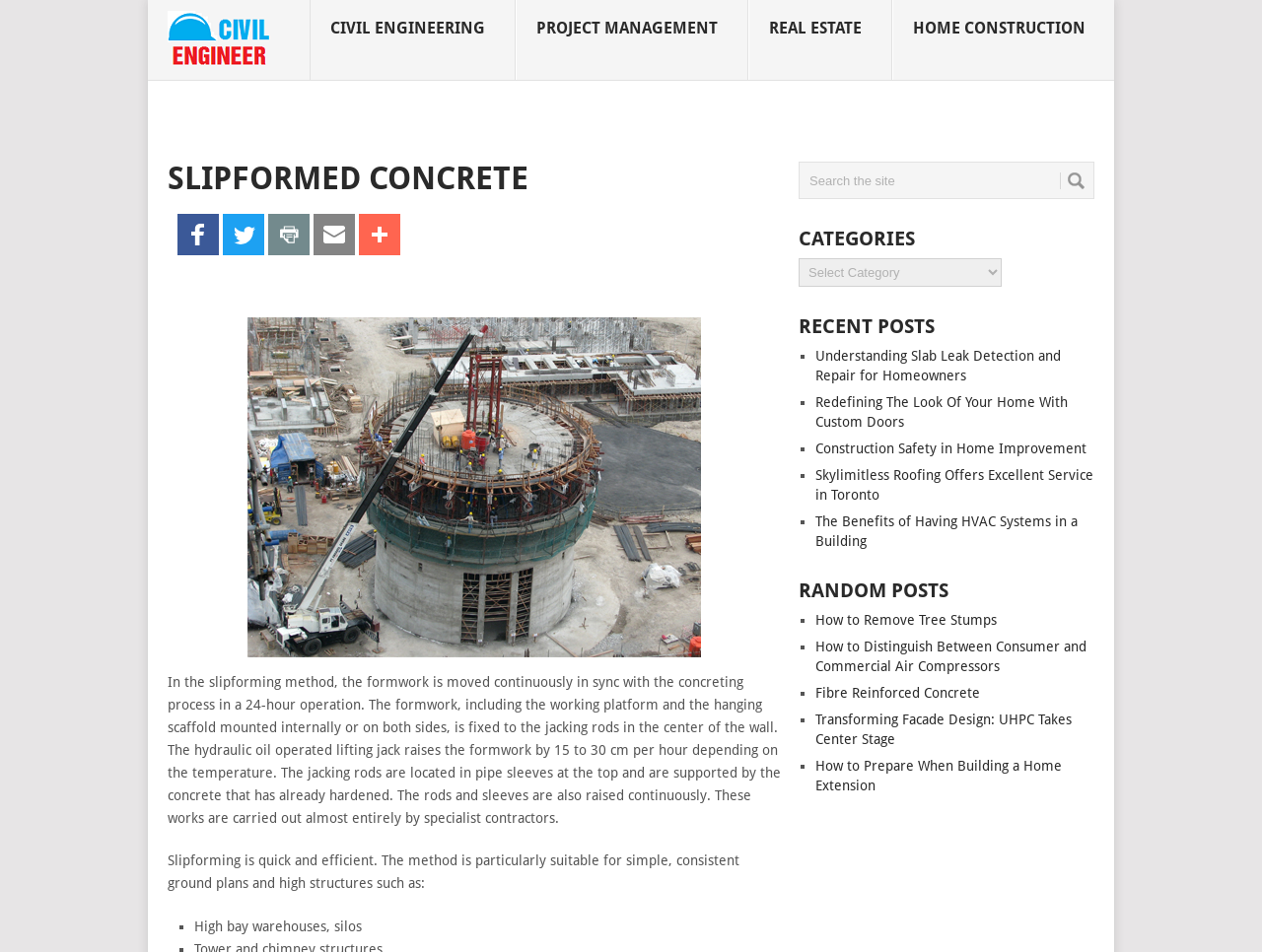Carefully examine the image and provide an in-depth answer to the question: How many random posts are listed?

The random posts are listed in the right sidebar, and there are five links with bullet points, each leading to a different article.